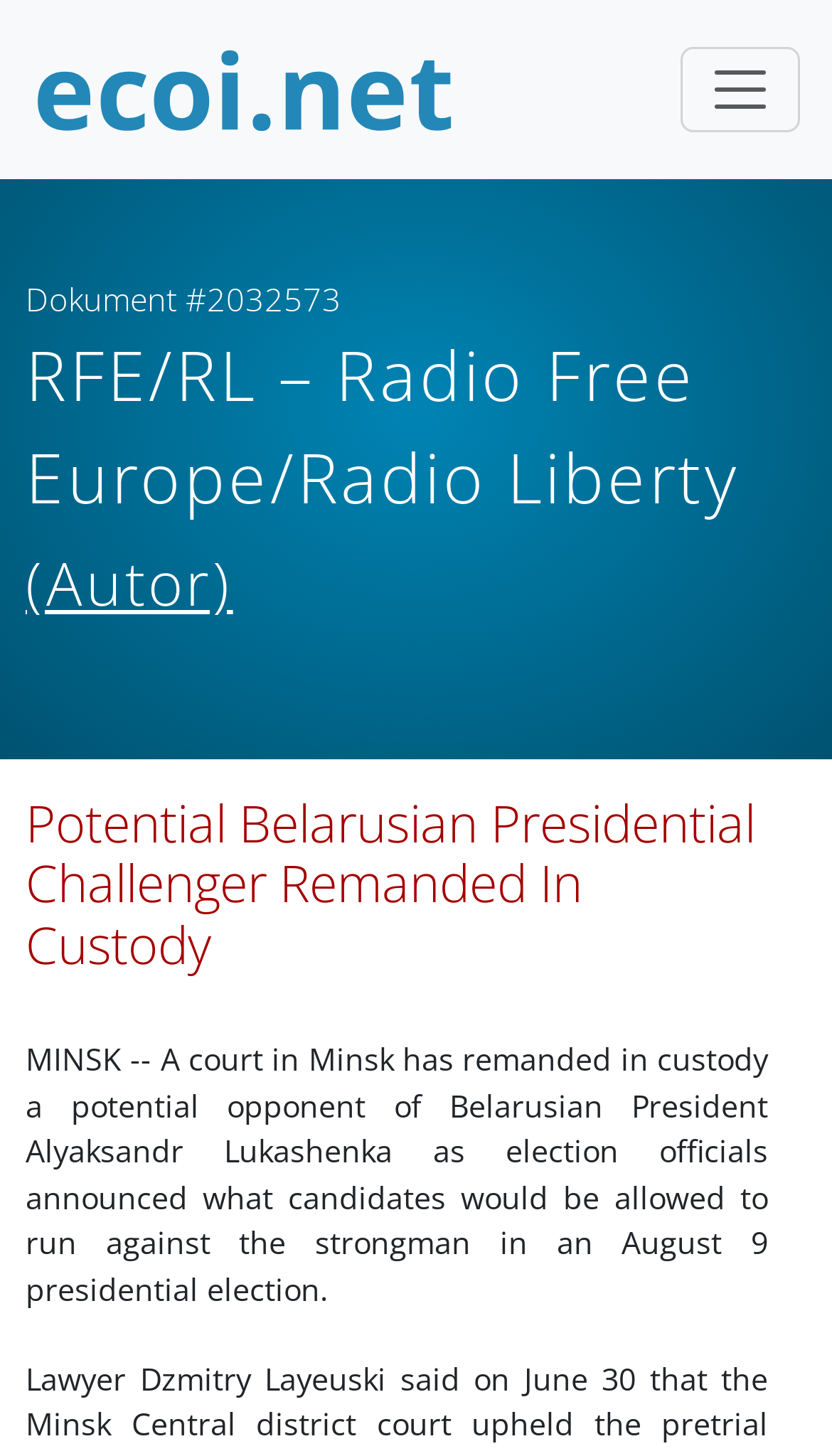What is the name of the city where the court is located?
Please respond to the question with a detailed and well-explained answer.

The webpage mentions 'A court in Minsk has remanded in custody a potential opponent of Belarusian President Alyaksandr Lukashenka', which indicates that the city where the court is located is Minsk.